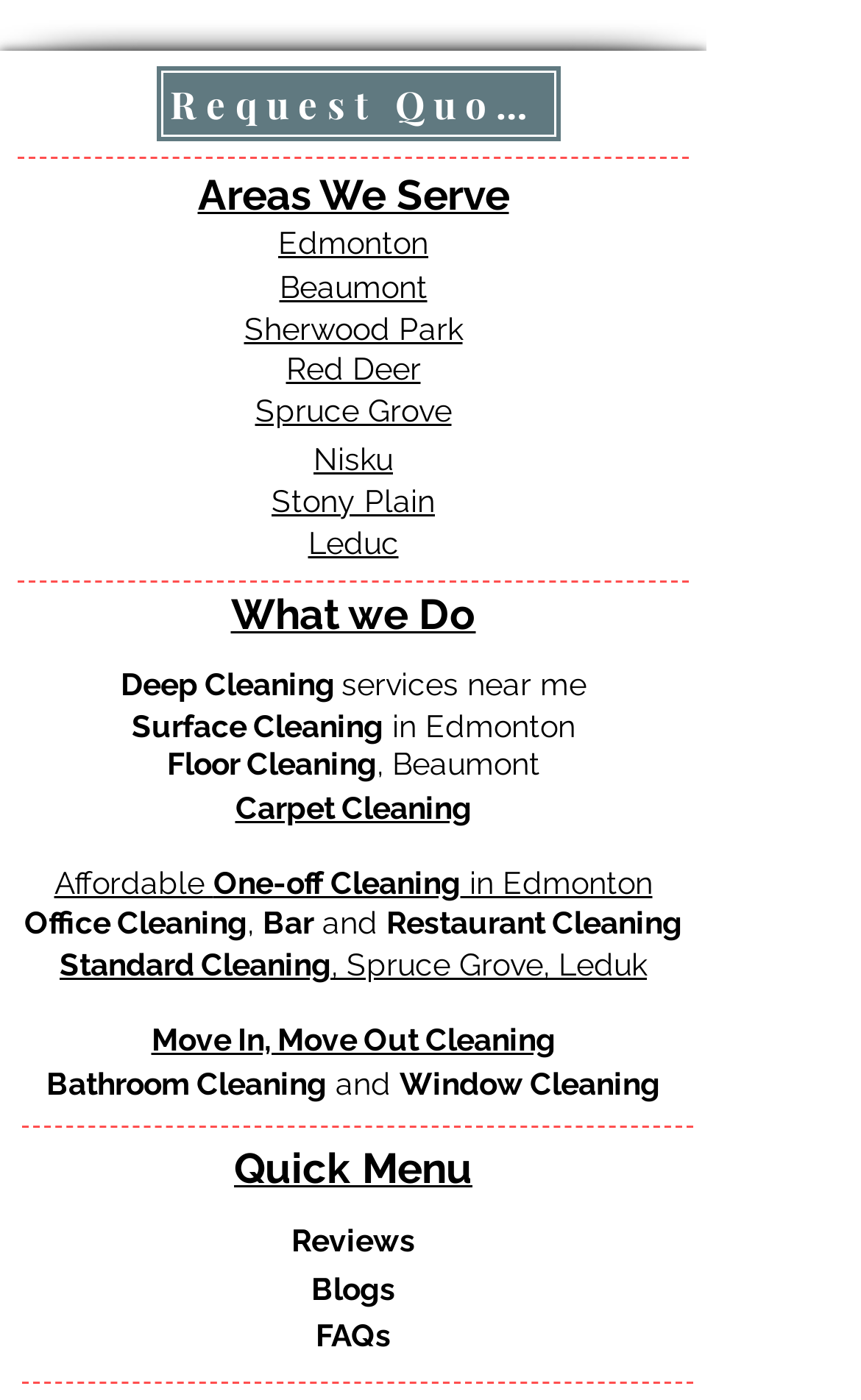What is the first link in 'Quick Menu'?
Respond with a short answer, either a single word or a phrase, based on the image.

Reviews